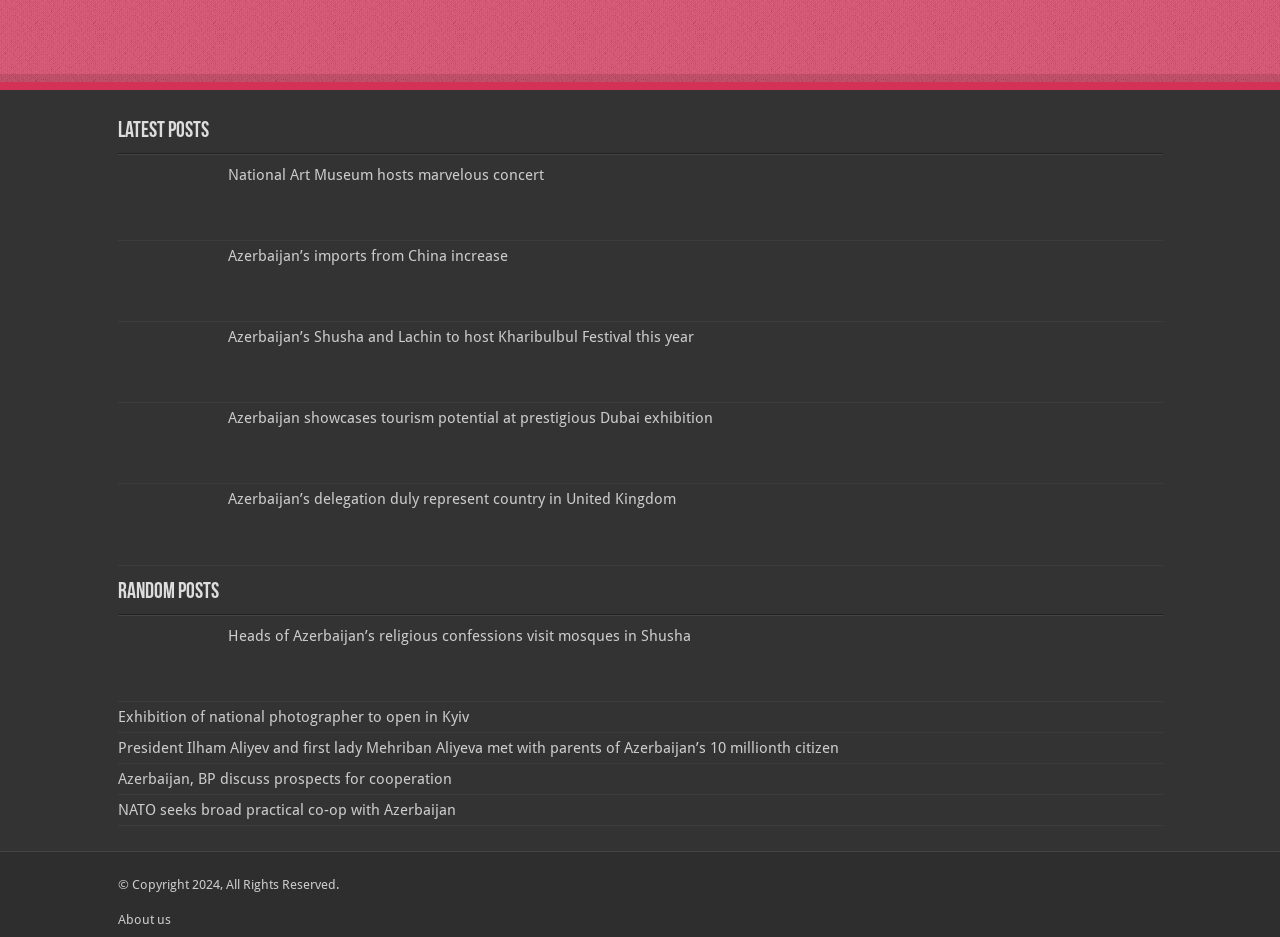Using the element description: "Contact us via e-mail", determine the bounding box coordinates. The coordinates should be in the format [left, top, right, bottom], with values between 0 and 1.

[0.092, 0.689, 0.186, 0.705]